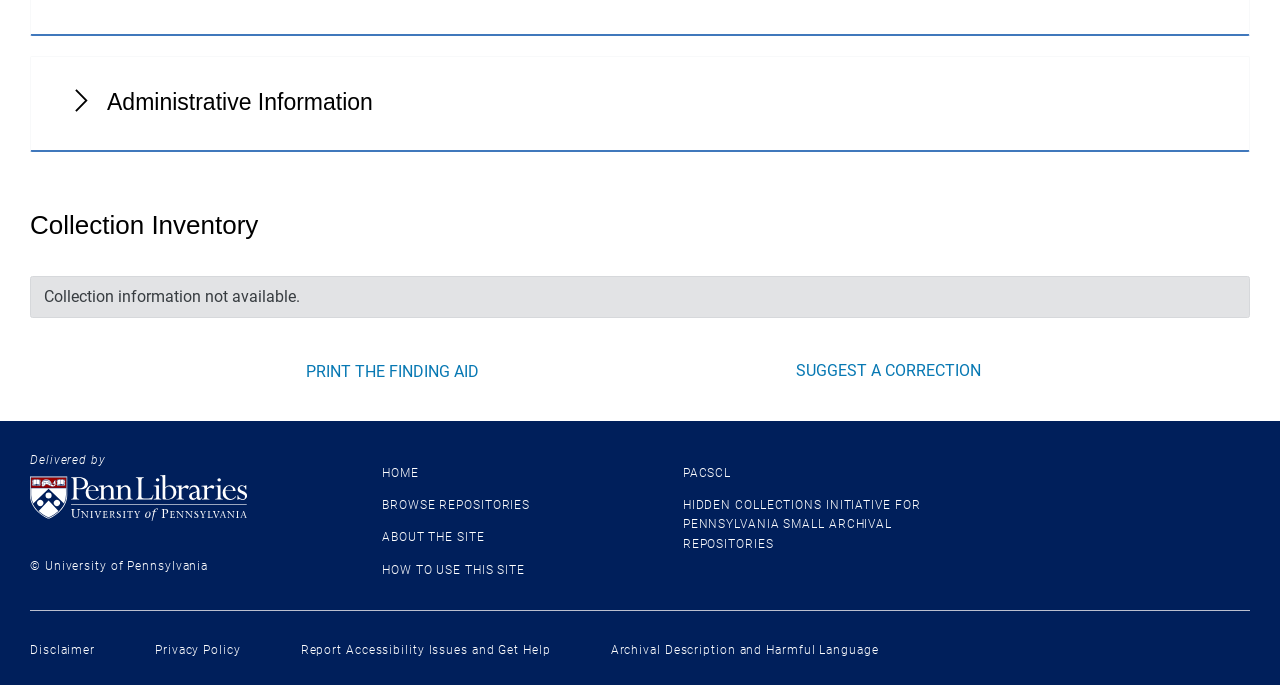Find and specify the bounding box coordinates that correspond to the clickable region for the instruction: "Go to University of Pennsylvania Libraries homepage".

[0.023, 0.694, 0.252, 0.761]